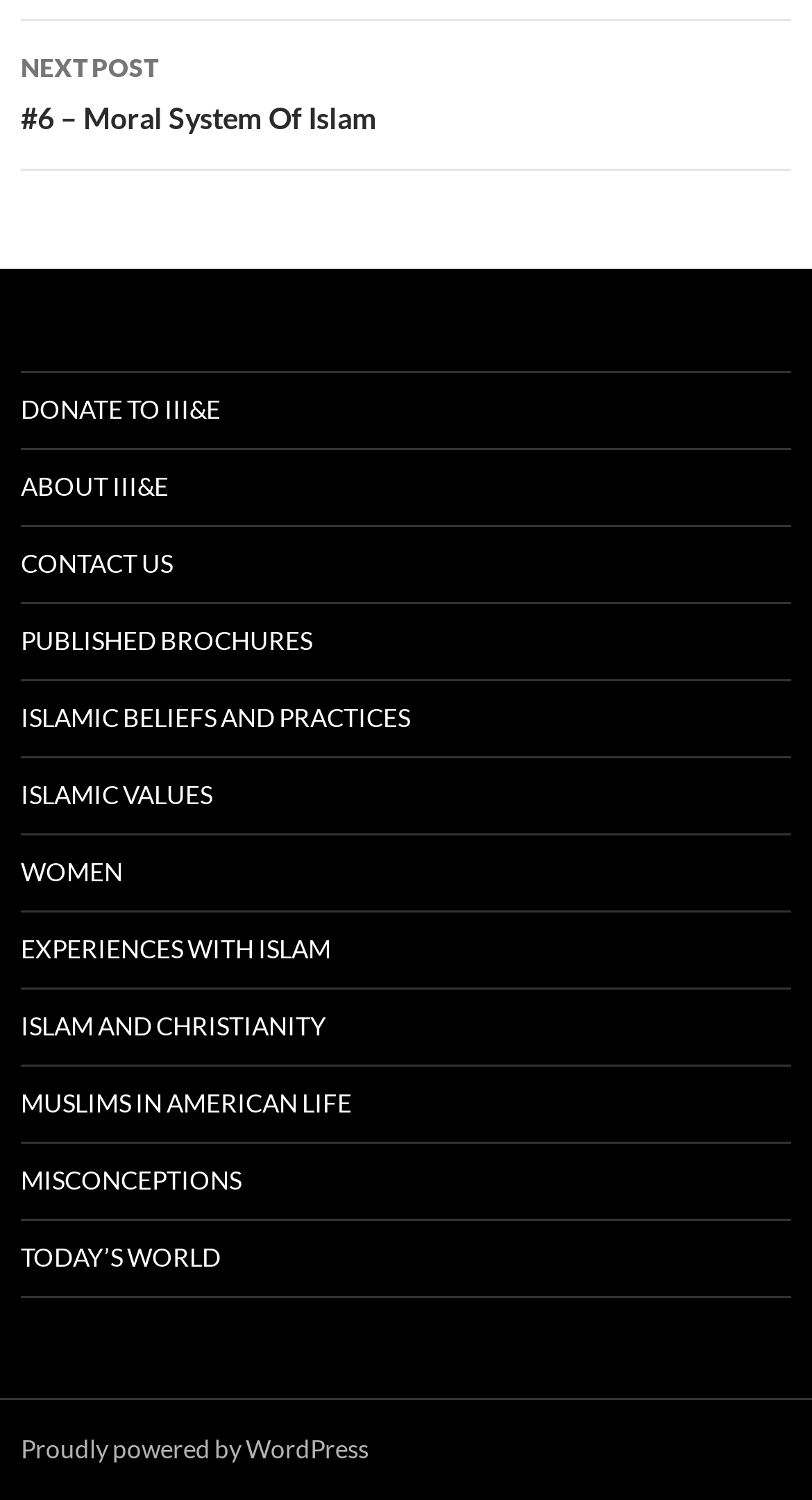How many main categories are listed on the webpage?
Give a comprehensive and detailed explanation for the question.

By examining the links in the top section of the webpage, we can count the number of main categories, which are 'ISLAMIC BELIEFS AND PRACTICES', 'ISLAMIC VALUES', 'WOMEN', 'EXPERIENCES WITH ISLAM', 'ISLAM AND CHRISTIANITY', 'MUSLIMS IN AMERICAN LIFE', 'MISCONCEPTIONS', 'TODAY’S WORLD', 'PUBLISHED BROCHURES', 'CONTACT US', and 'ABOUT III&E'.